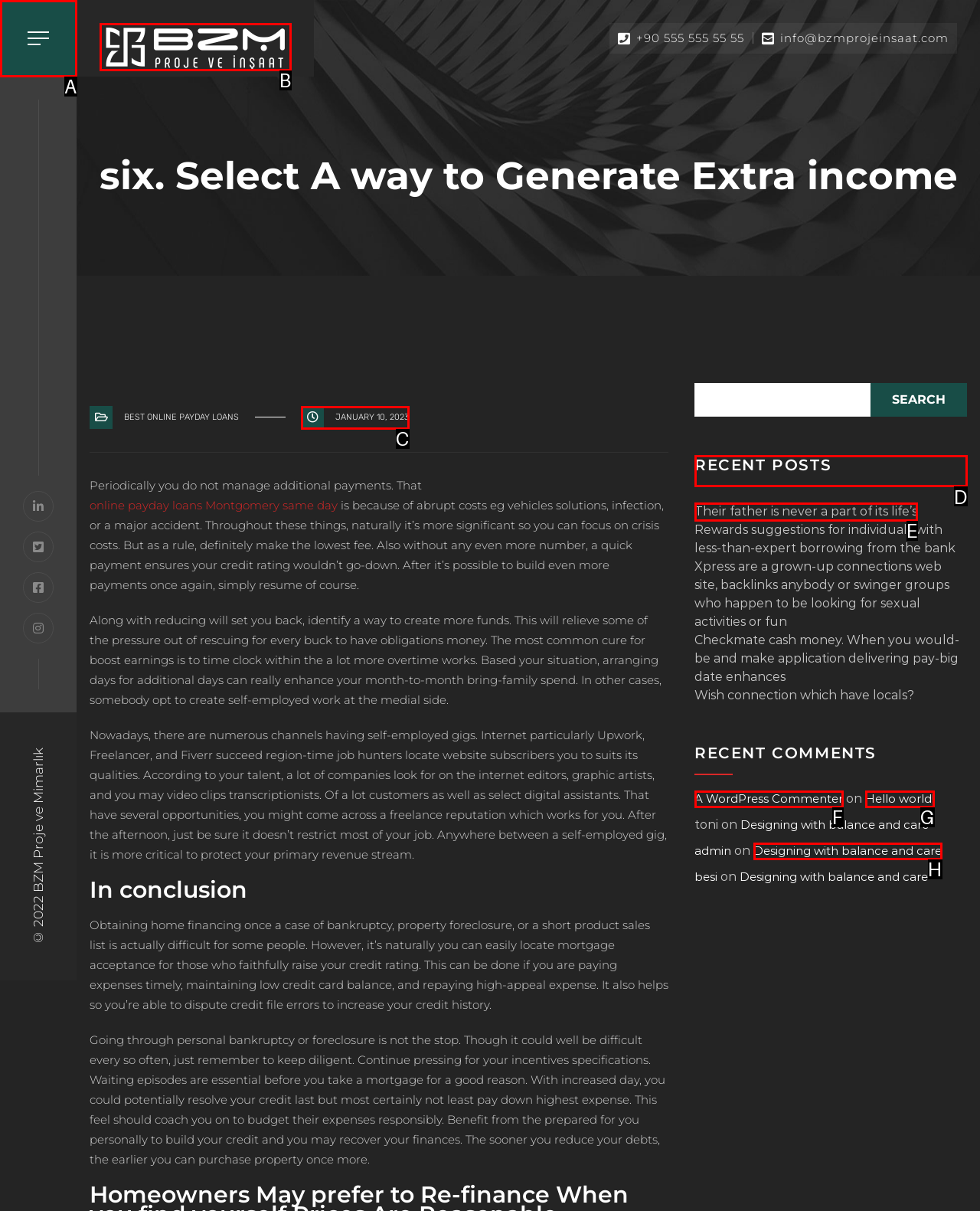What option should I click on to execute the task: Read the article about AXIS COMMUNICATIONS CHIEF IN NETWORK CAMERAS? Give the letter from the available choices.

None